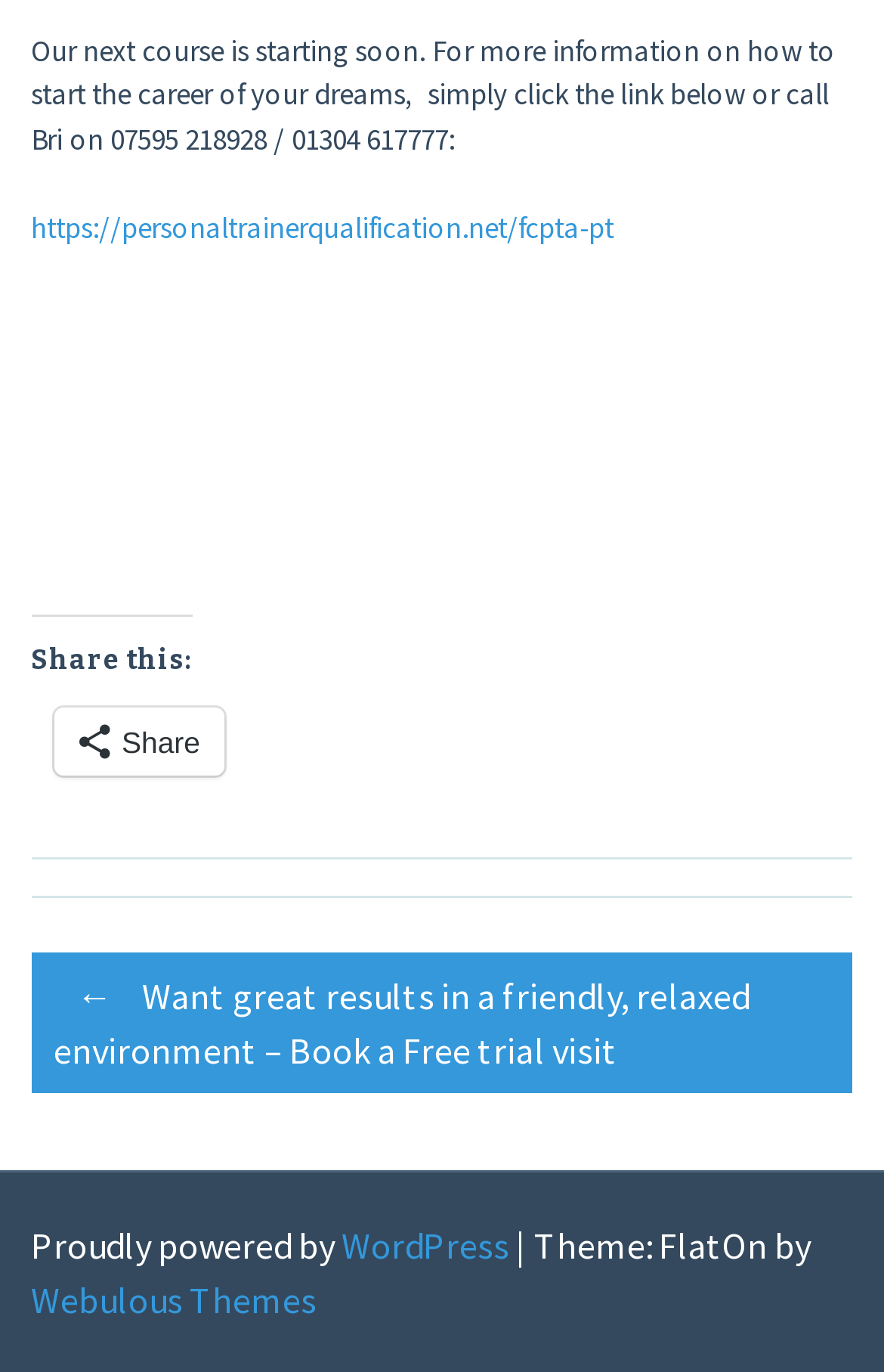Please provide a comprehensive response to the question below by analyzing the image: 
What is the link to the previous post?

The link to the previous post is located below the heading 'Post navigation' and has a bounding box coordinate of [0.035, 0.694, 0.965, 0.797].